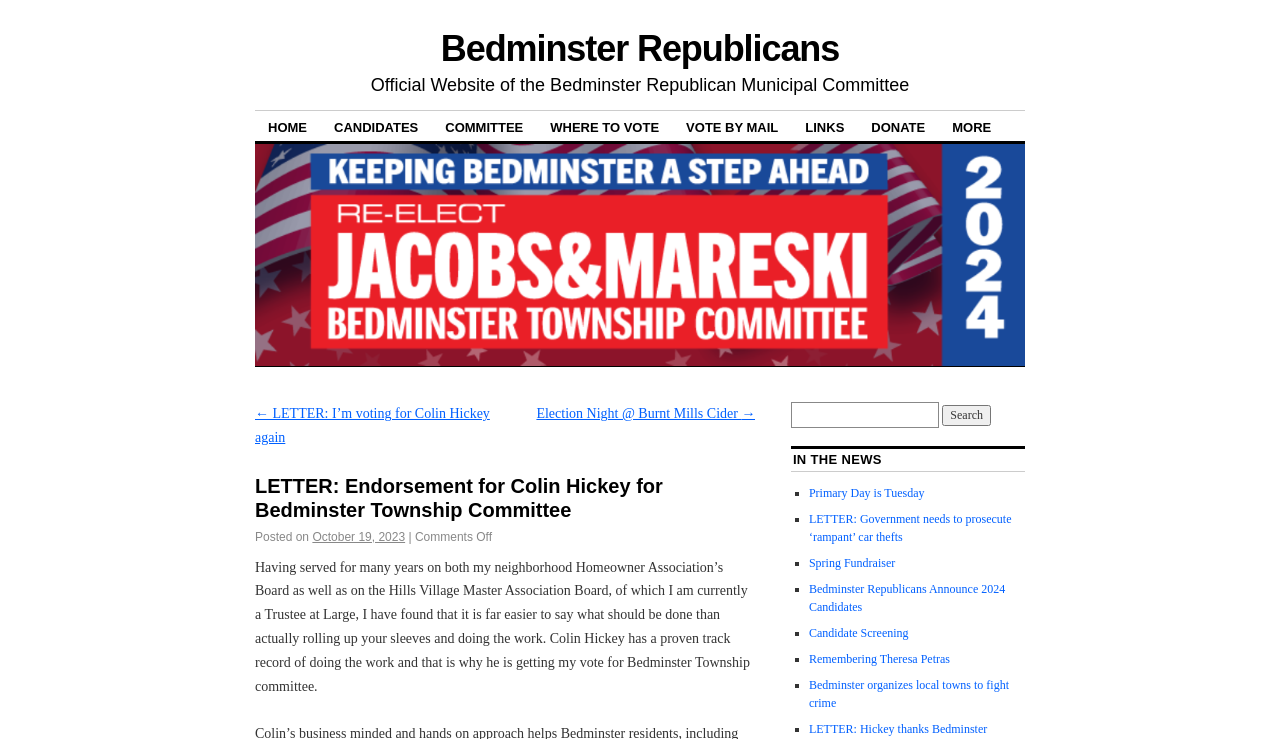What is the purpose of the search box?
Make sure to answer the question with a detailed and comprehensive explanation.

The search box is located at the bottom of the webpage with a placeholder text 'Search for:' and a search button, indicating that it is used to search the website for specific content.